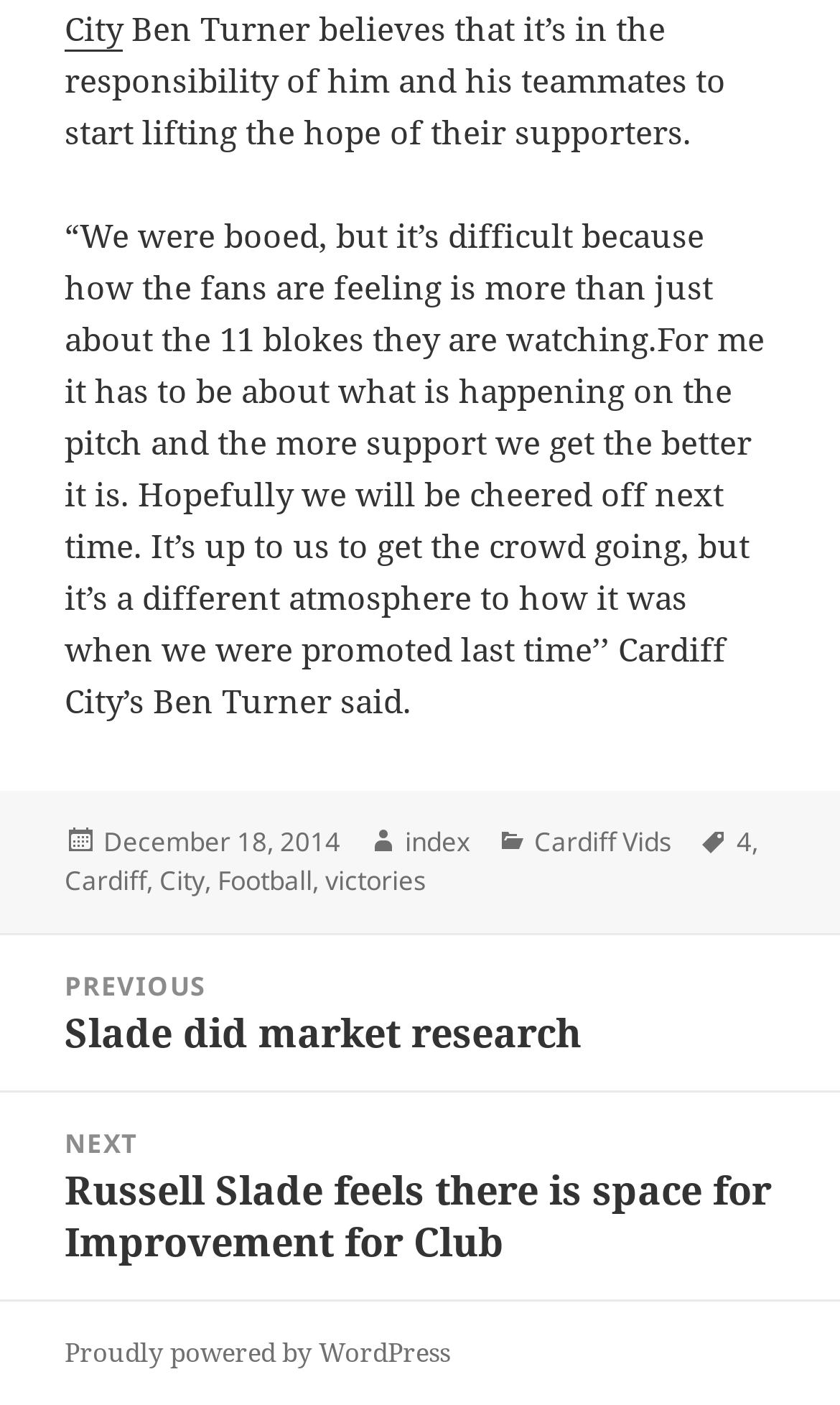Determine the bounding box coordinates of the clickable area required to perform the following instruction: "Go to next post". The coordinates should be represented as four float numbers between 0 and 1: [left, top, right, bottom].

[0.0, 0.777, 1.0, 0.924]